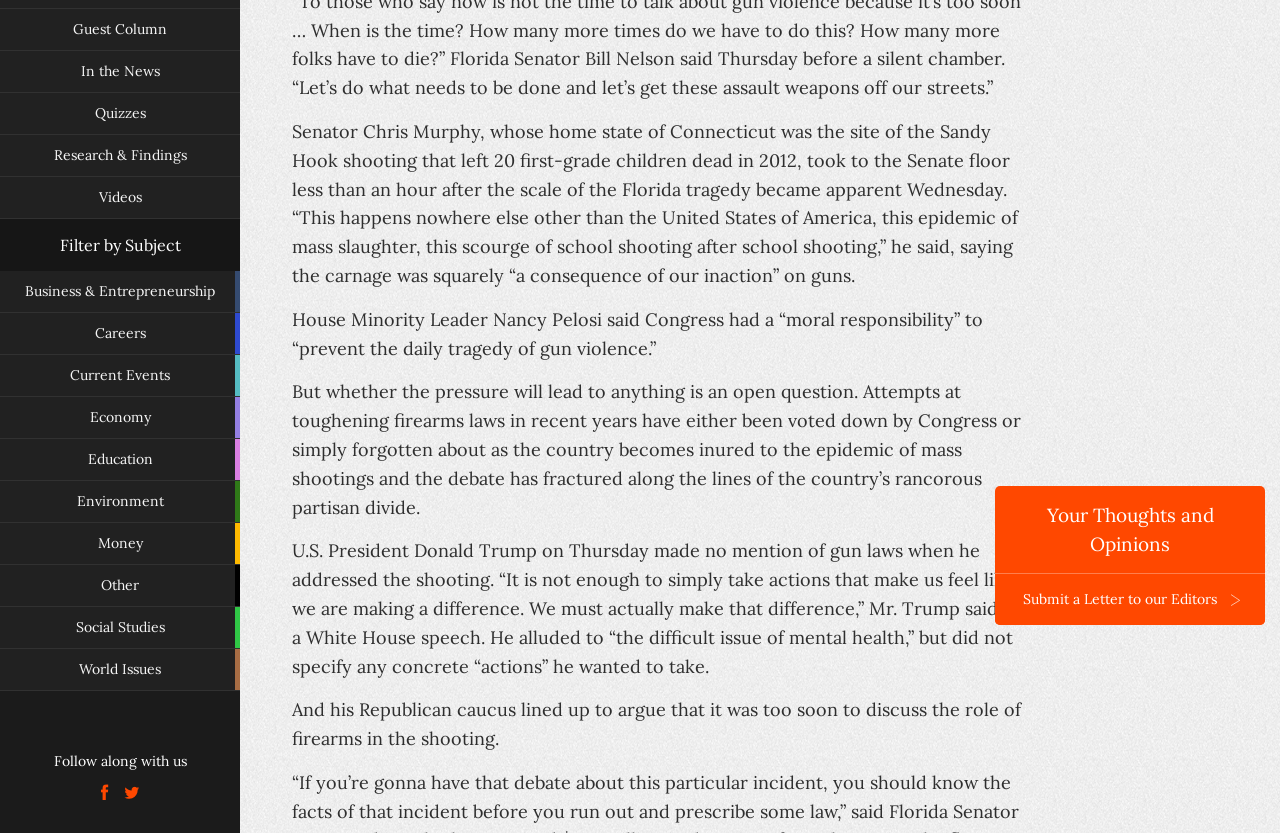Please locate the UI element described by "Guest Column" and provide its bounding box coordinates.

[0.0, 0.011, 0.188, 0.06]